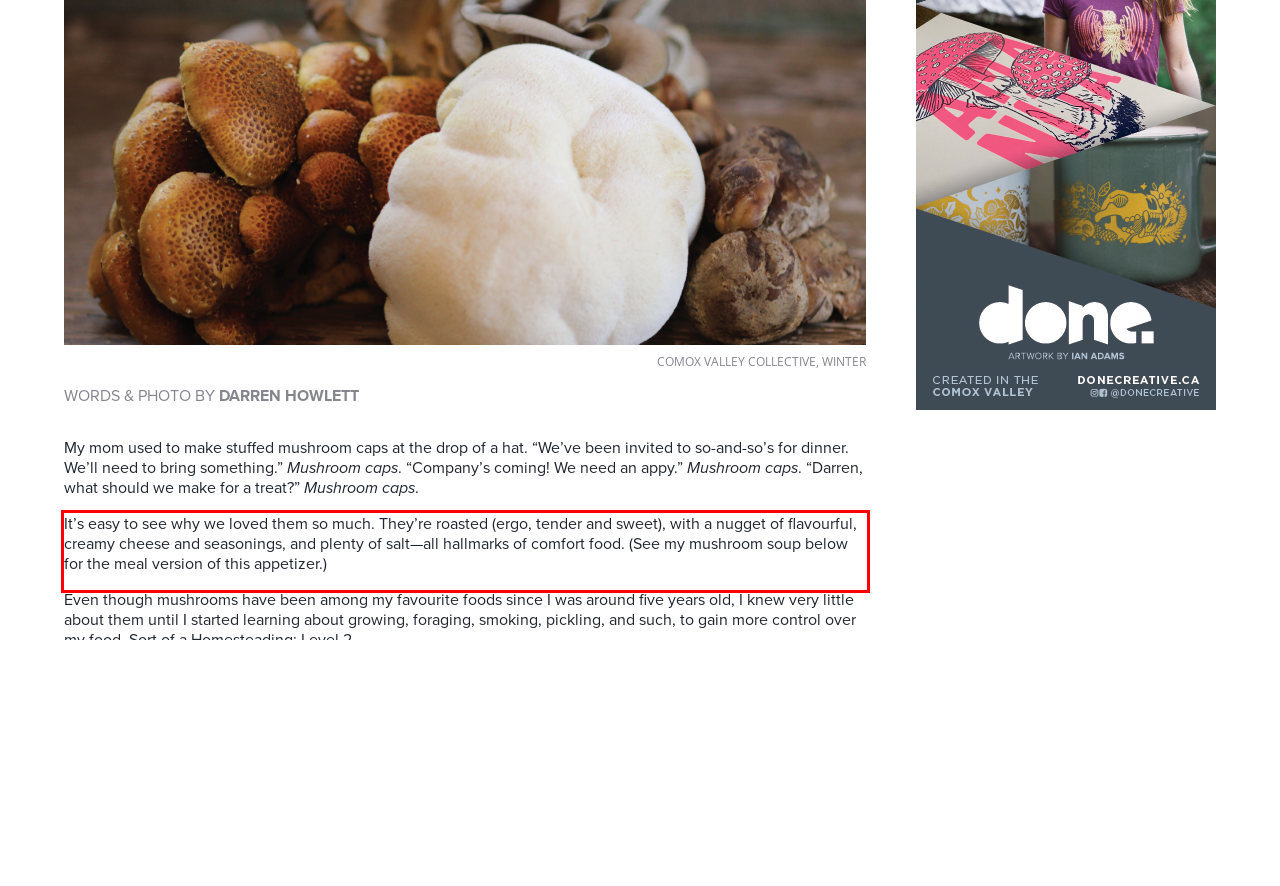Look at the provided screenshot of the webpage and perform OCR on the text within the red bounding box.

It’s easy to see why we loved them so much. They’re roasted (ergo, tender and sweet), with a nugget of flavourful, creamy cheese and seasonings, and plenty of salt—all hallmarks of comfort food. (See my mushroom soup below for the meal version of this appetizer.)